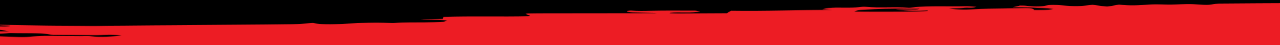What does the logo symbolize?
From the image, respond with a single word or phrase.

Speed and performance